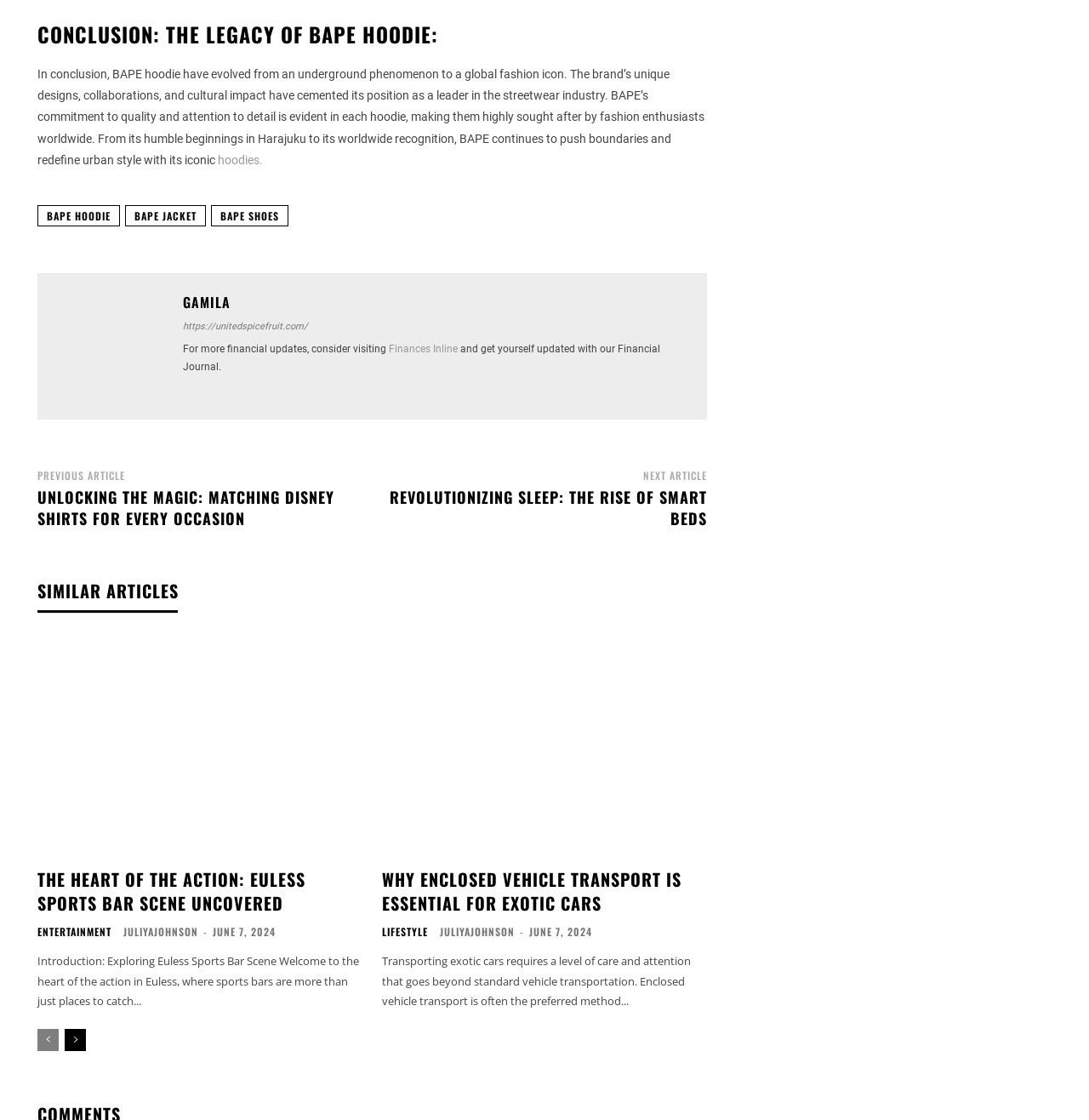Please provide a comprehensive response to the question below by analyzing the image: 
What is the name of the website?

The name of the website can be found by looking at the link 'https://unitedspicefruit.com/' which is likely to be the website's URL.